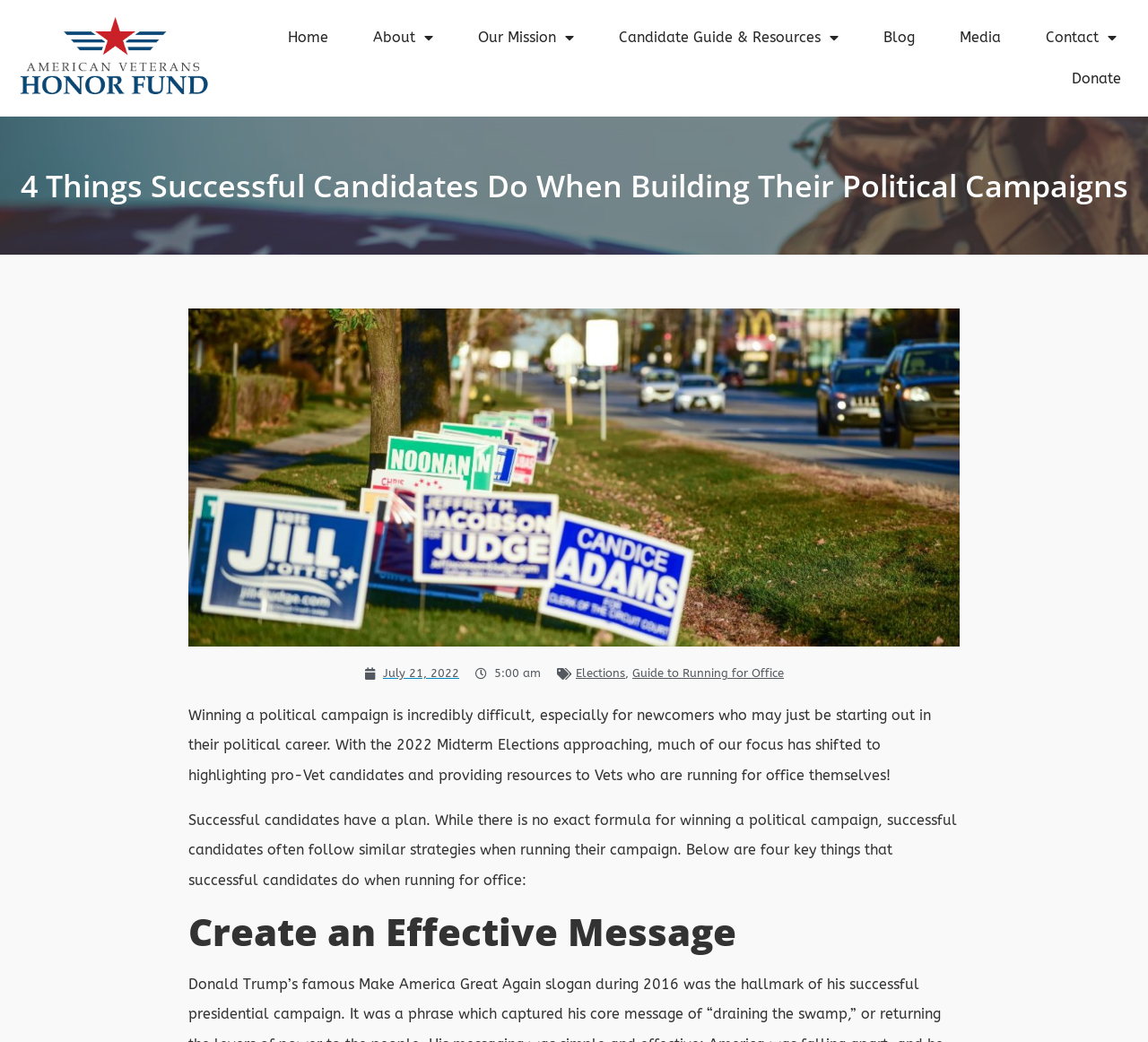Answer the following in one word or a short phrase: 
What is the first key thing successful candidates do?

Create an Effective Message